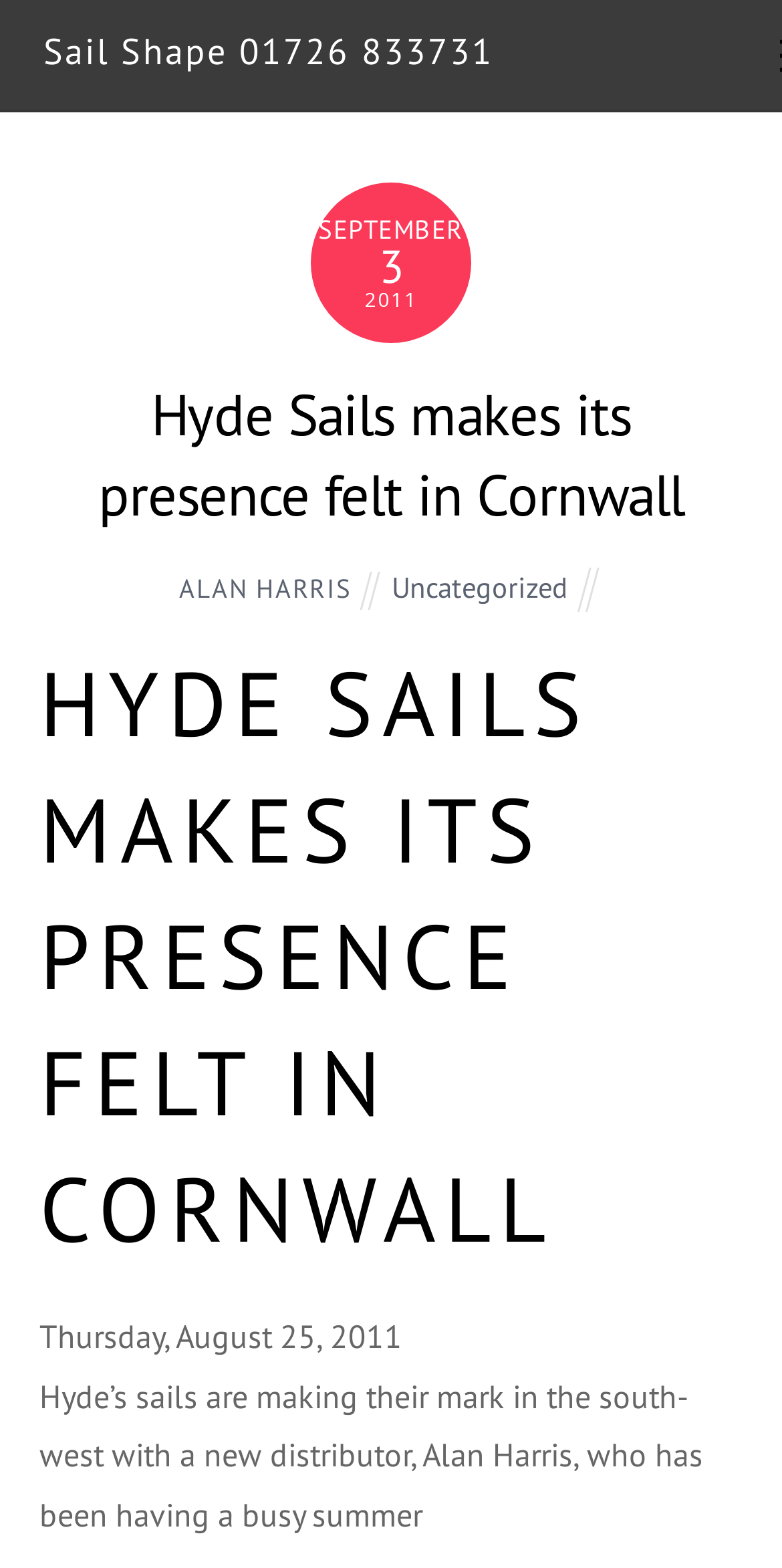Based on the image, please respond to the question with as much detail as possible:
What is the category of the article?

I found the category of the article by looking at the link element with the content 'Uncategorized' which is located below the heading 'Hyde Sails makes its presence felt in Cornwall'.